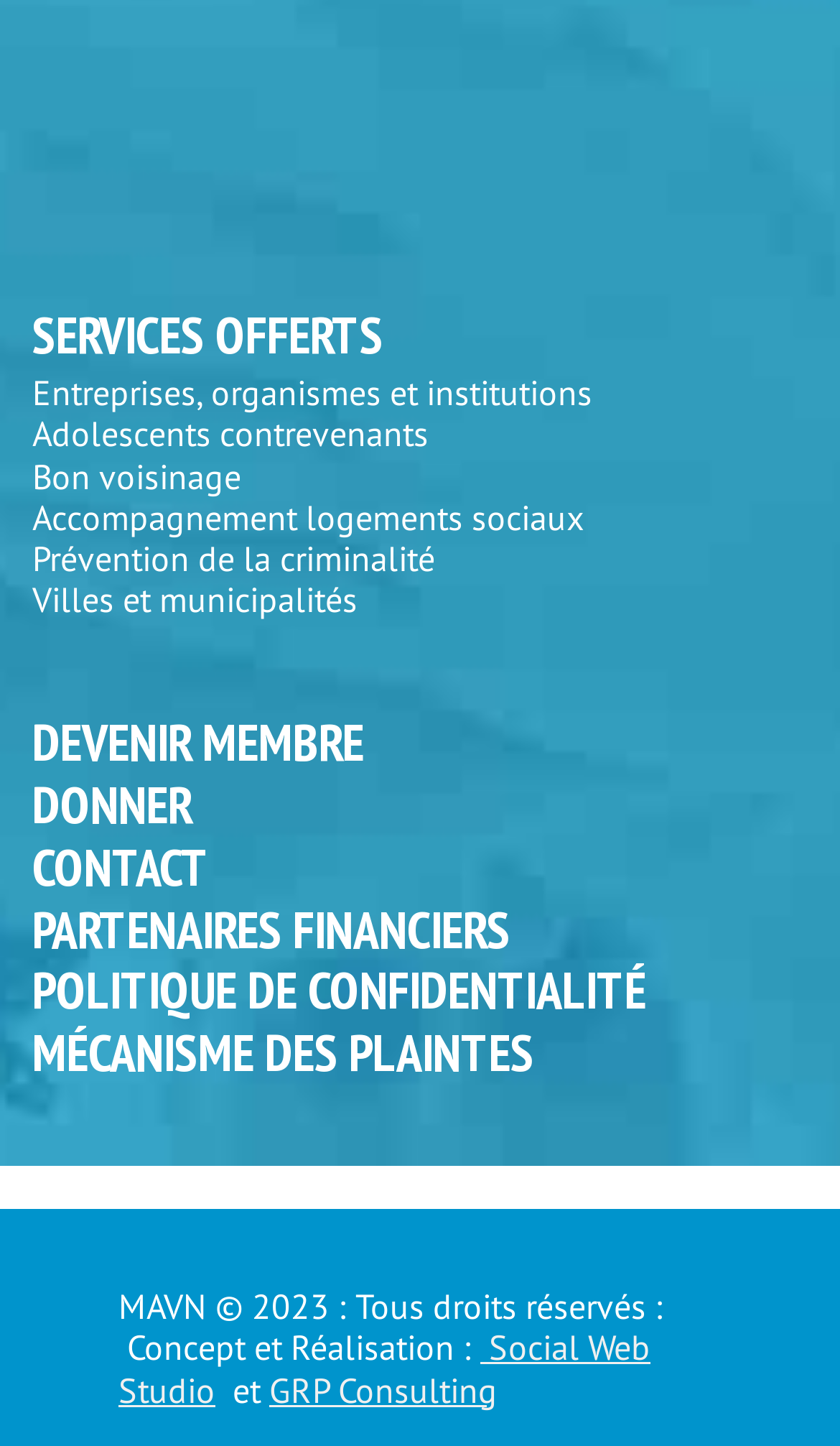How many ways can I get involved?
Answer the question with as much detail as possible.

I found three sections on the webpage that allow users to get involved: 'DEVENIR MEMBRE', 'DONNER', and 'CONTACT'. These sections provide links to get involved with the organization.